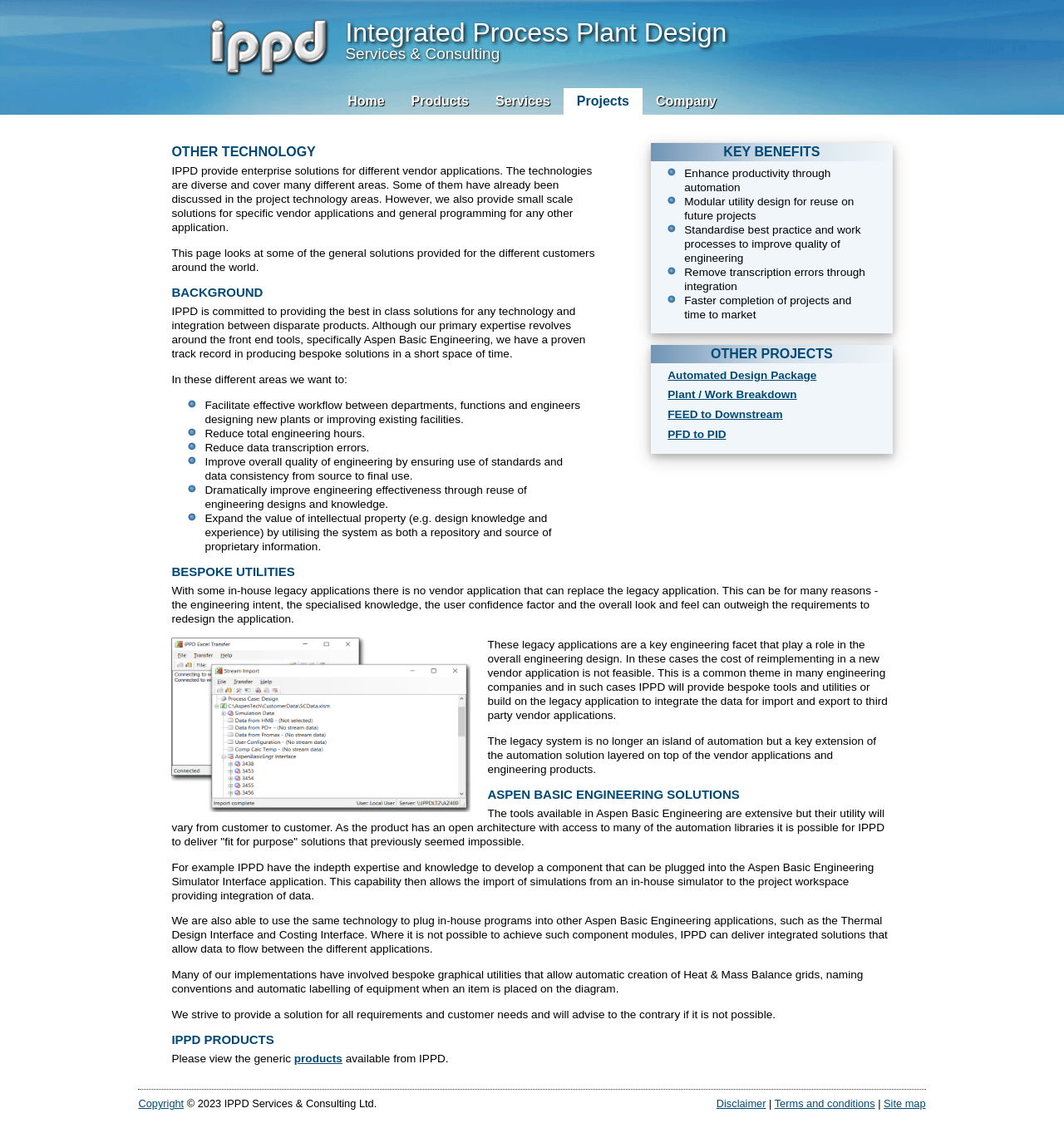Please find the bounding box coordinates of the section that needs to be clicked to achieve this instruction: "Click on Home".

[0.314, 0.078, 0.374, 0.102]